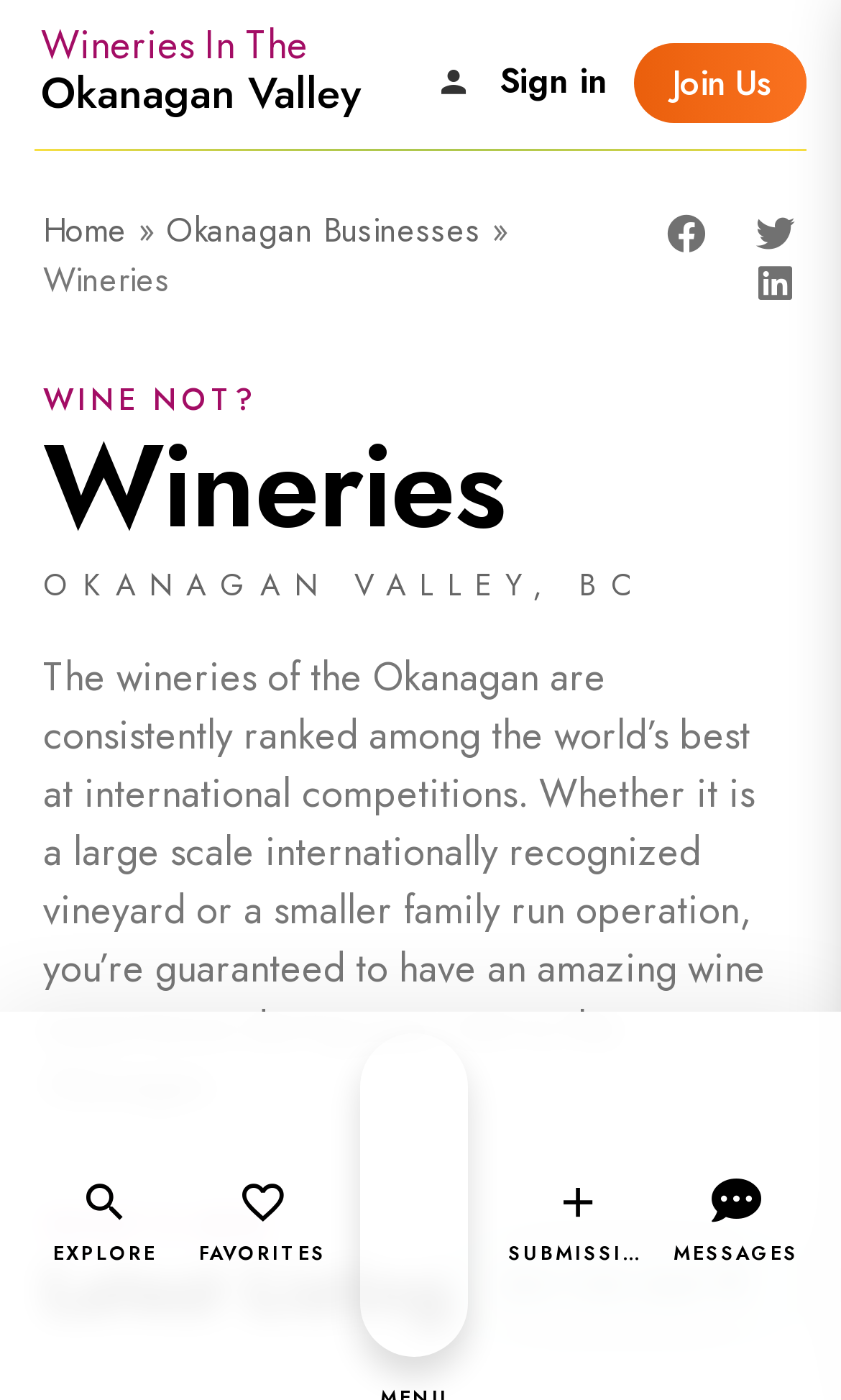Using the provided element description: "Sign in", determine the bounding box coordinates of the corresponding UI element in the screenshot.

[0.491, 0.039, 0.737, 0.079]